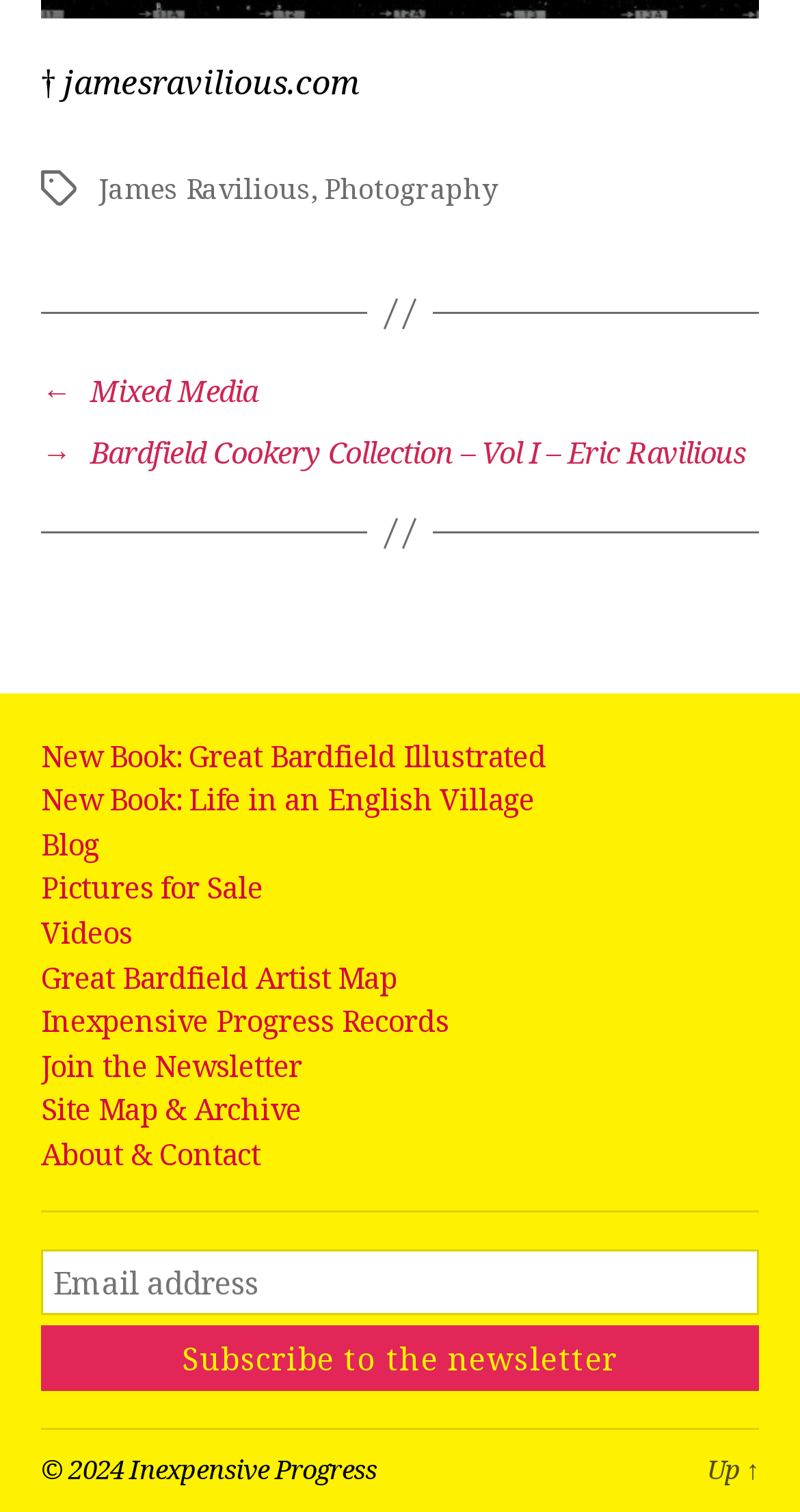Show the bounding box coordinates of the element that should be clicked to complete the task: "visit the 'Pictures for Sale' page".

[0.051, 0.575, 0.329, 0.6]